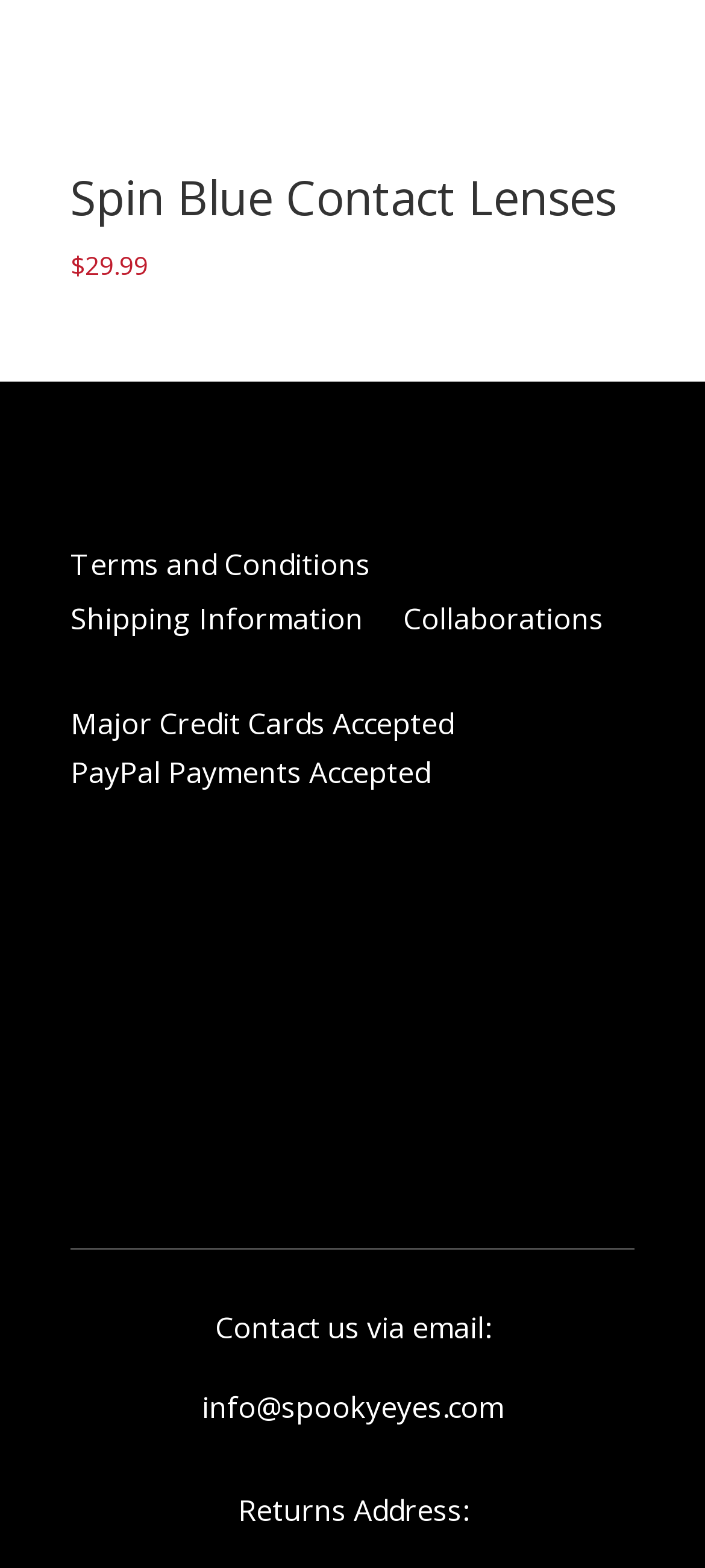Where should returns be sent?
Please give a detailed and thorough answer to the question, covering all relevant points.

I found the returns address by looking at the section below the 'Contact us via email:' section. The static text element 'Returns Address:' is located above the actual address, indicating that this is where returns should be sent.